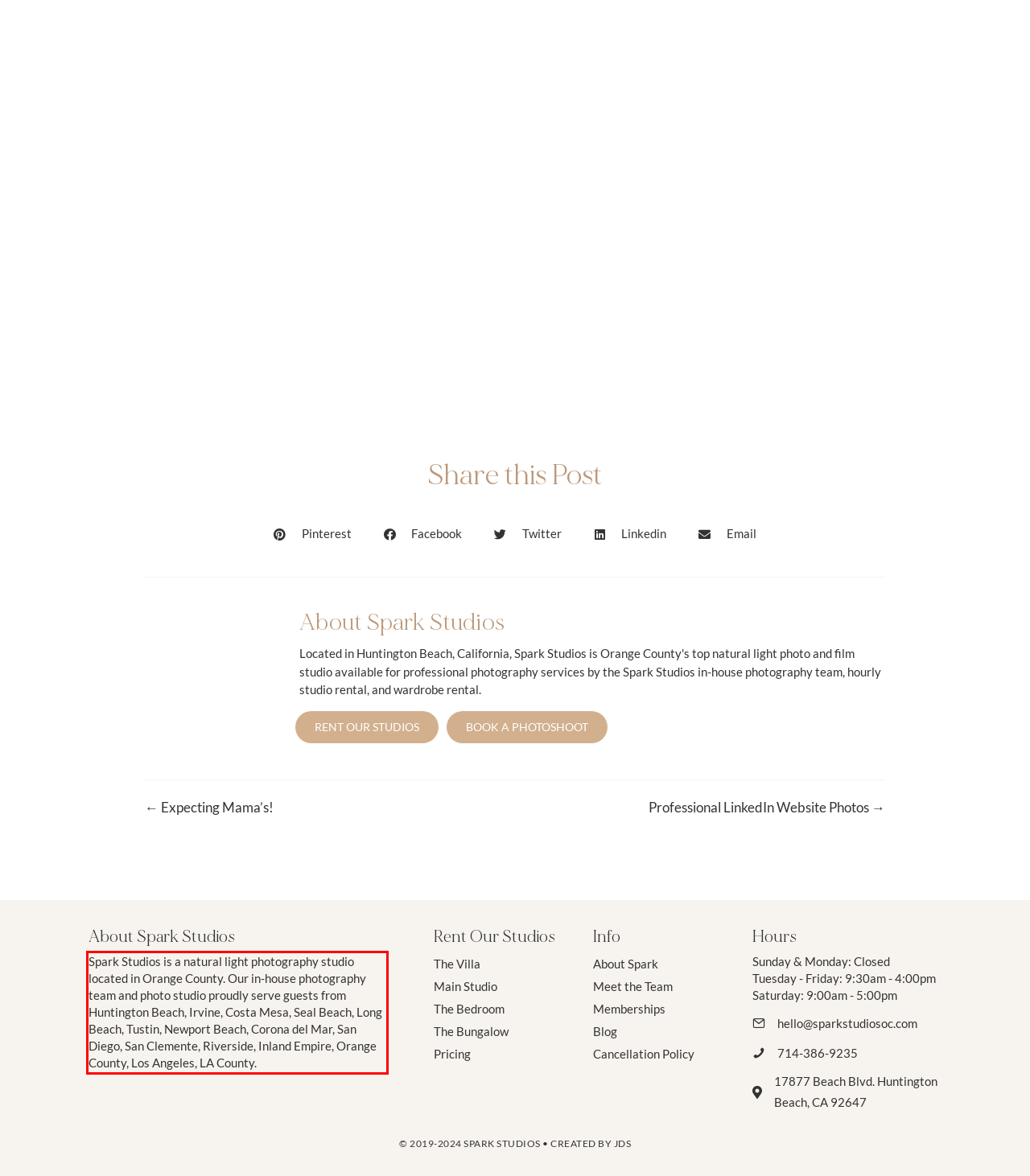You have a screenshot of a webpage, and there is a red bounding box around a UI element. Utilize OCR to extract the text within this red bounding box.

Spark Studios is a natural light photography studio located in Orange County. Our in-house photography team and photo studio proudly serve guests from Huntington Beach, Irvine, Costa Mesa, Seal Beach, Long Beach, Tustin, Newport Beach, Corona del Mar, San Diego, San Clemente, Riverside, Inland Empire, Orange County, Los Angeles, LA County.